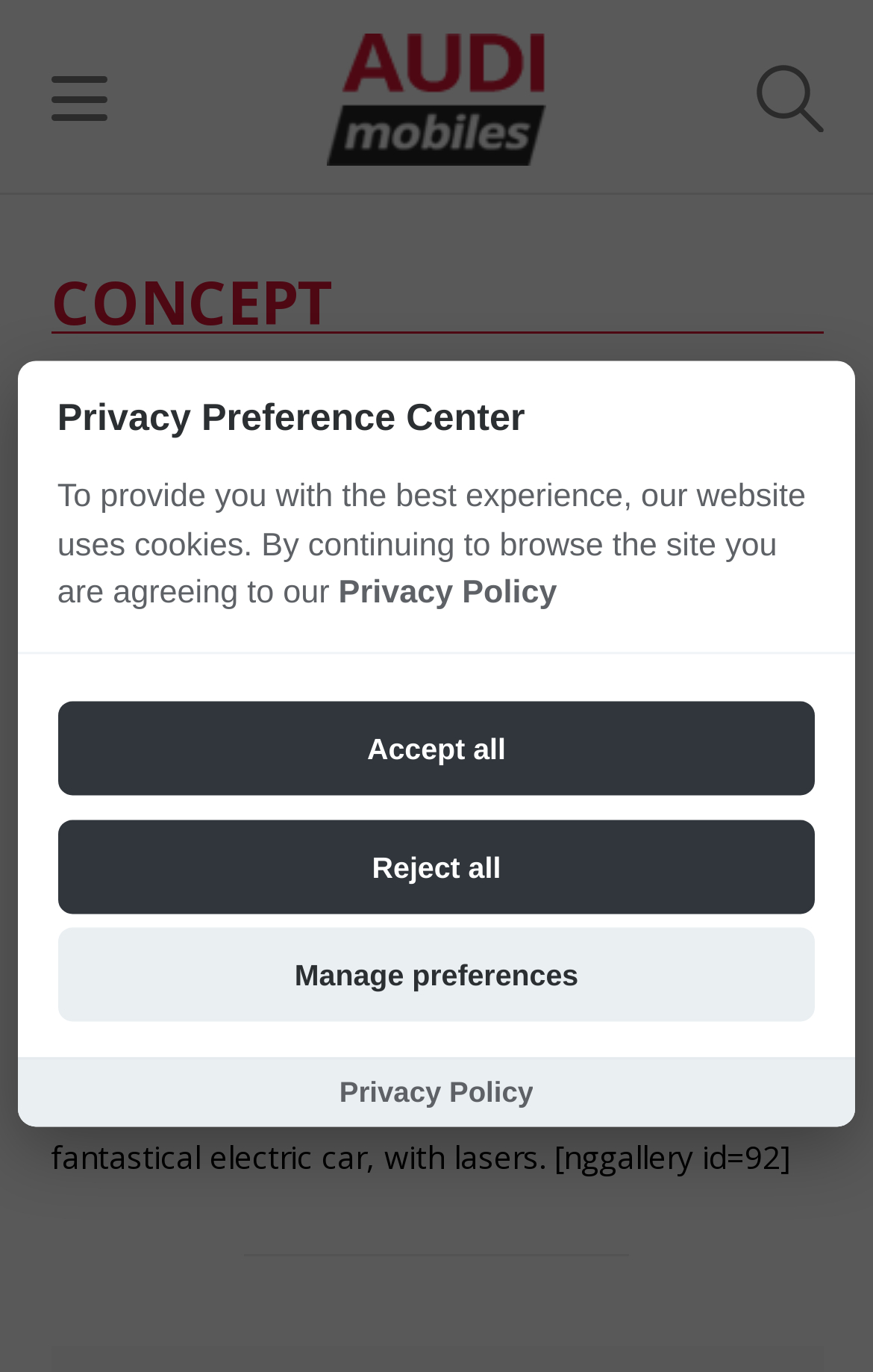What is the title of the first article?
Your answer should be a single word or phrase derived from the screenshot.

Audi A2 Concept